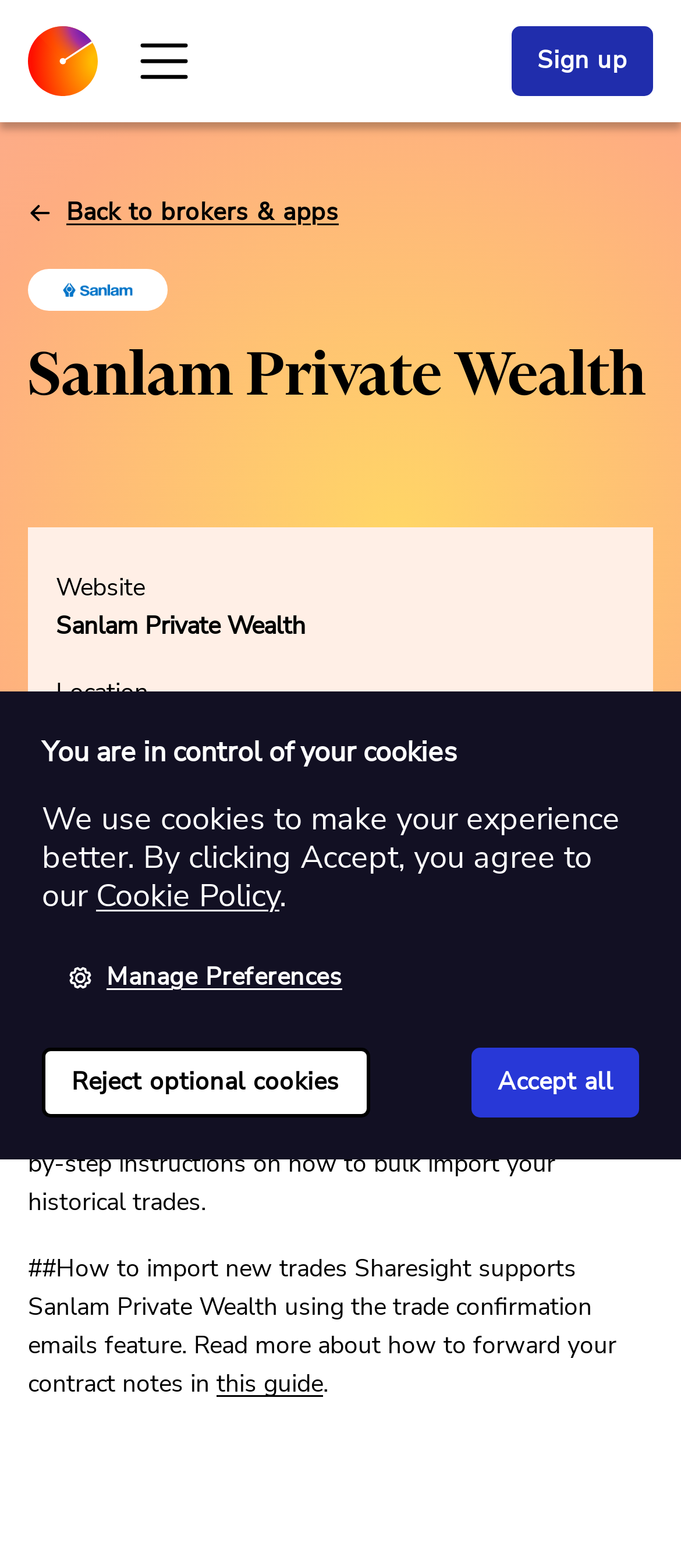What is the location of Sanlam Private Wealth?
Refer to the image and give a detailed response to the question.

I found the answer by looking at the text on the webpage, which lists 'Location' as 'Worldwide'. This suggests that Sanlam Private Wealth operates globally.